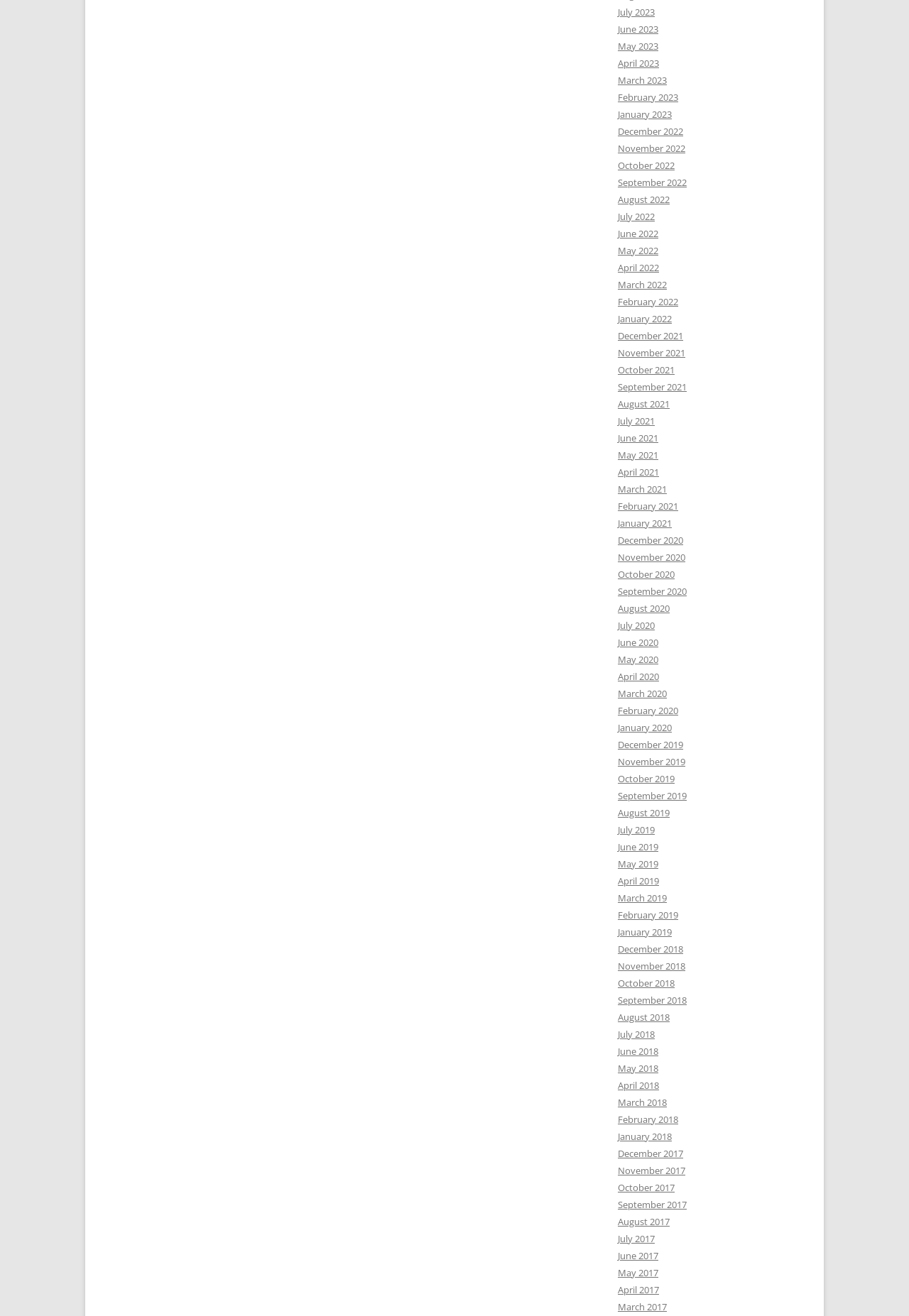Could you provide the bounding box coordinates for the portion of the screen to click to complete this instruction: "View November 2022"?

[0.68, 0.108, 0.754, 0.117]